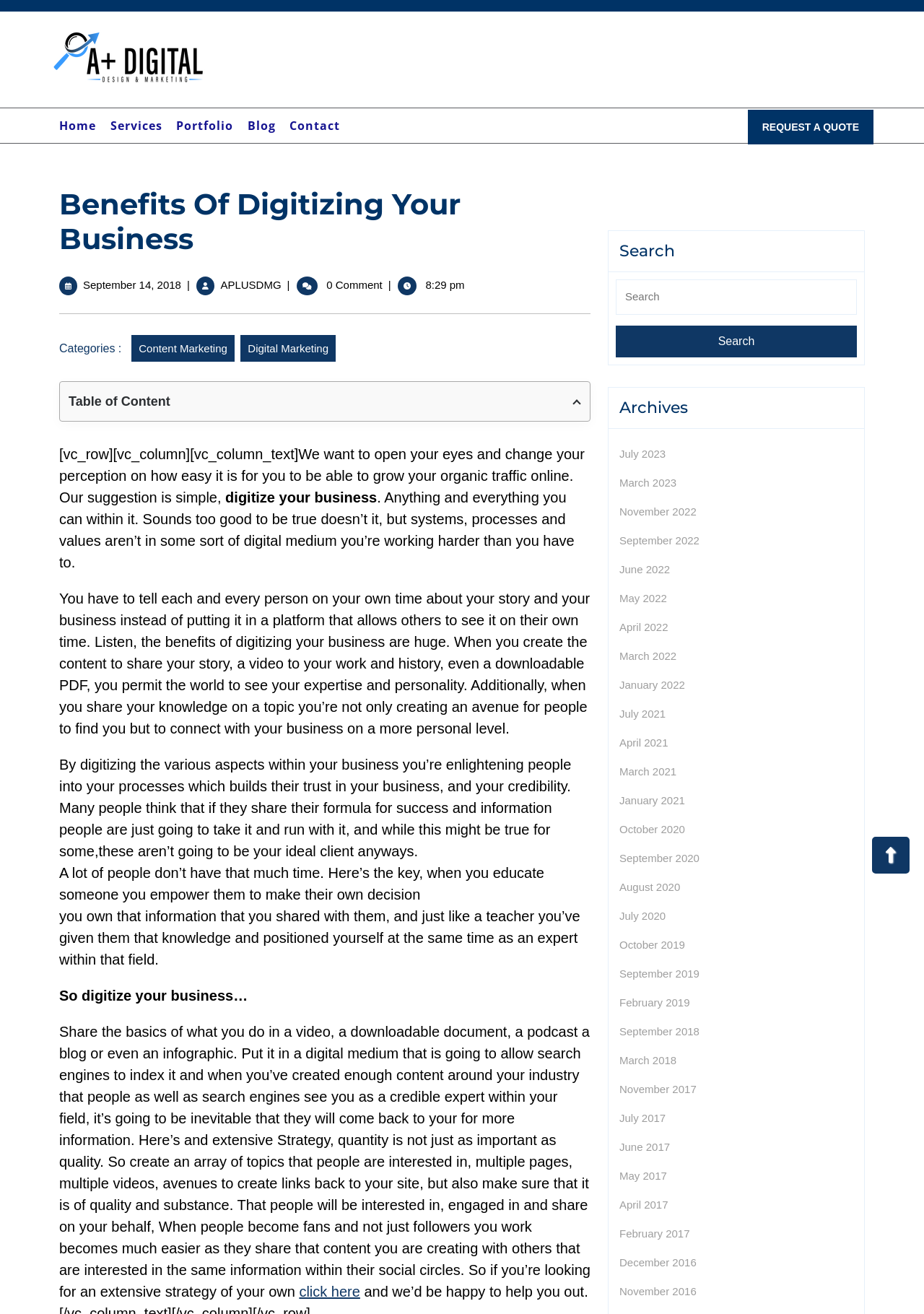Reply to the question with a single word or phrase:
What is the call-to-action at the end of the article?

Click here